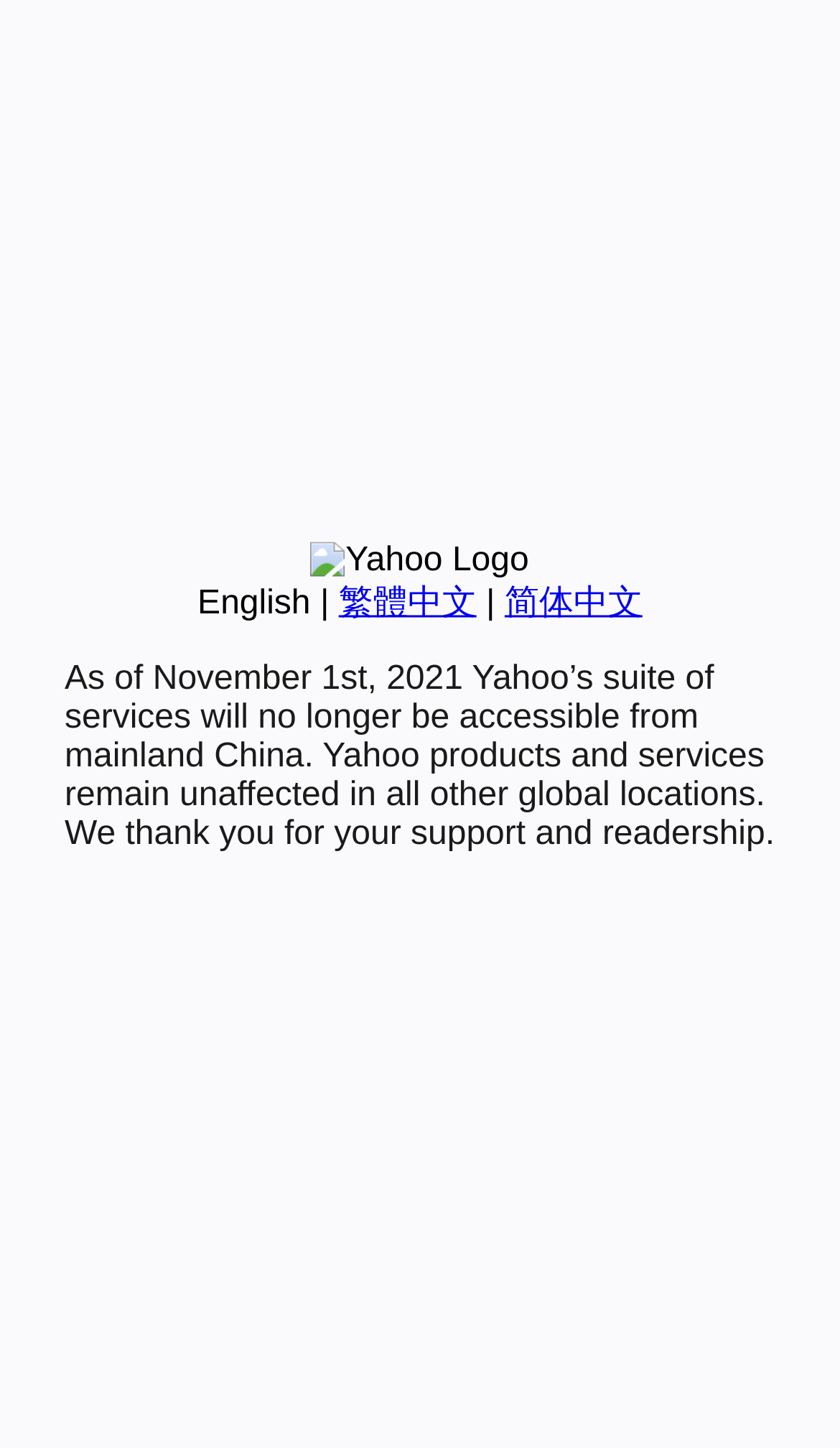Determine the bounding box coordinates for the HTML element described here: "繁體中文".

[0.403, 0.404, 0.567, 0.429]